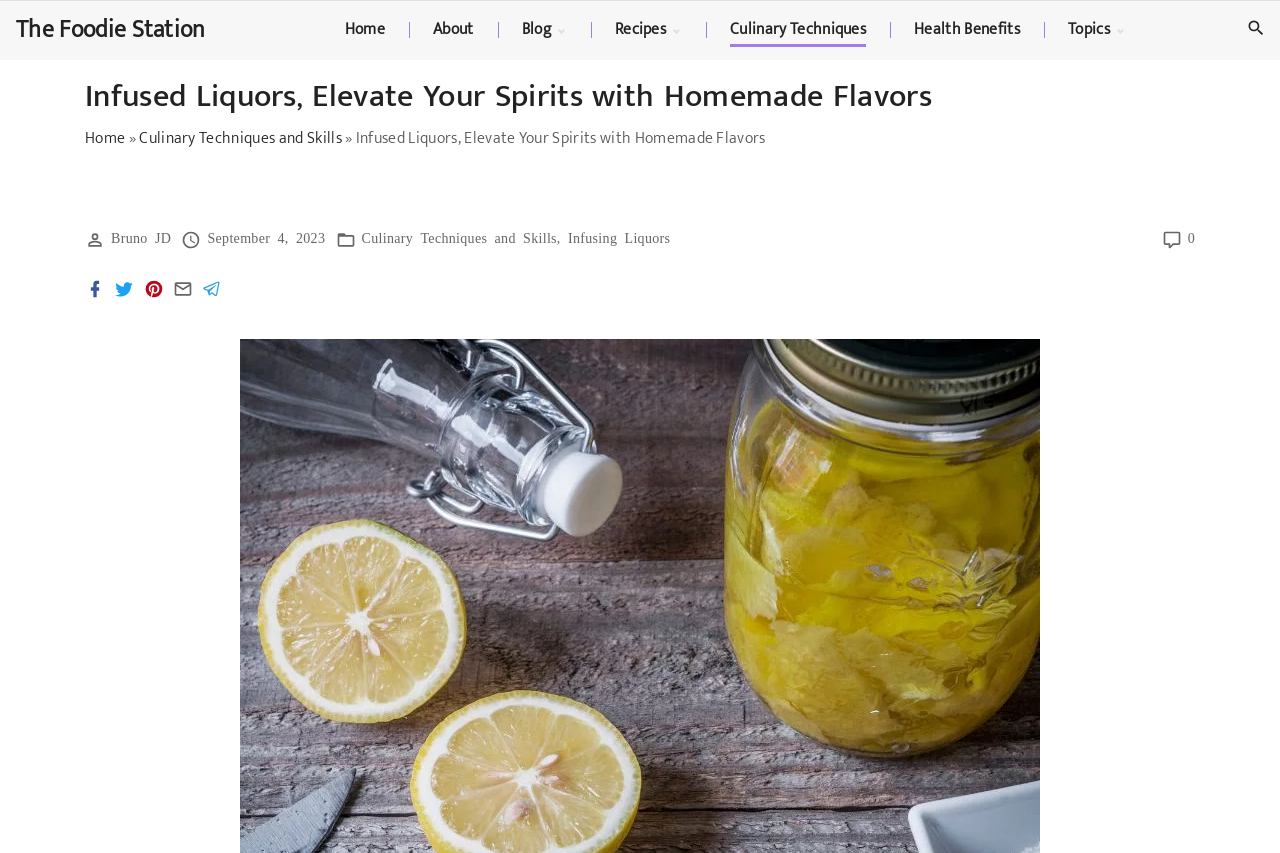Can you identify and provide the main heading of the webpage?

Infused Liquors, Elevate Your Spirits with Homemade Flavors